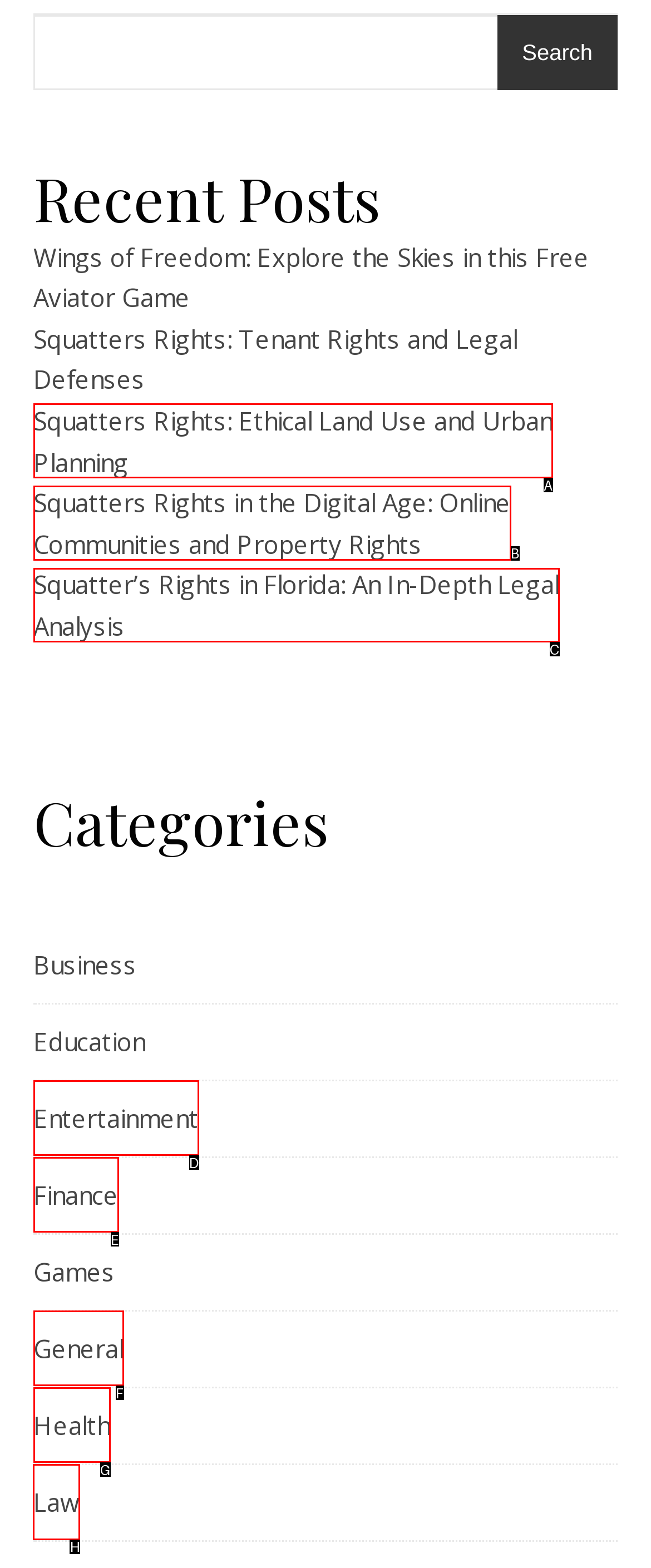Determine the correct UI element to click for this instruction: explore Law section. Respond with the letter of the chosen element.

H